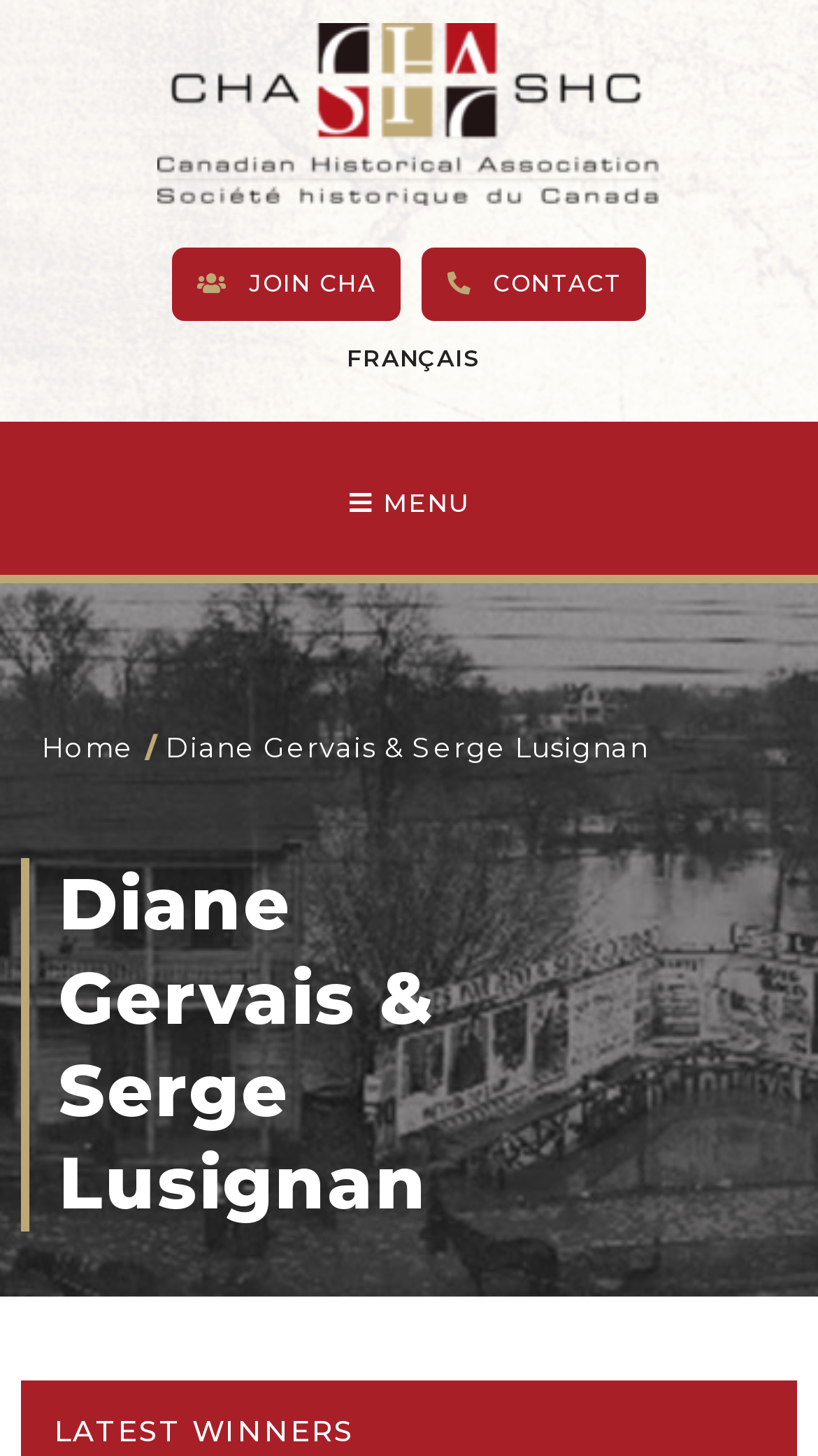How many links are present in the top navigation bar?
Provide a detailed and well-explained answer to the question.

The top navigation bar contains three links: 'JOIN CHA', 'CONTACT', and 'MENU'. These links are positioned horizontally and are part of the main navigation menu.